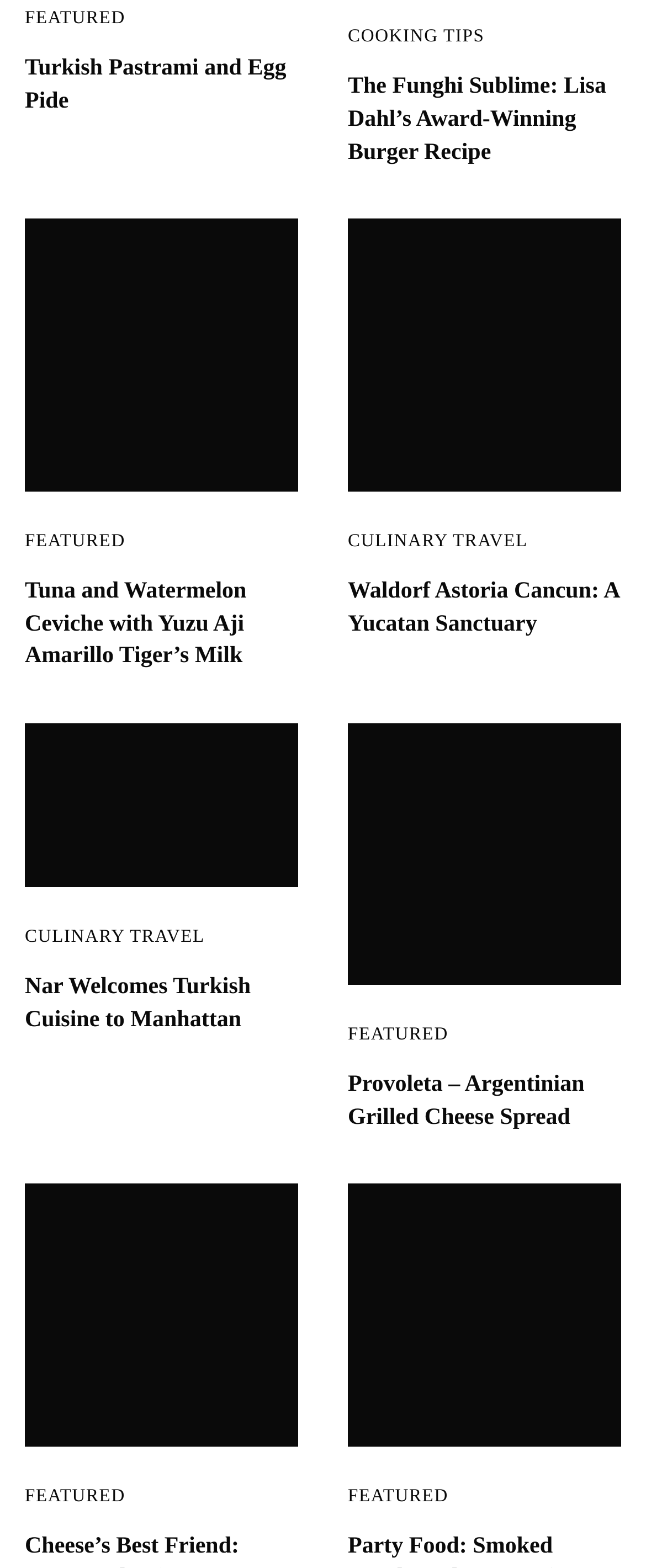Please provide a detailed answer to the question below by examining the image:
What is the title of the first article?

I looked at the first heading element on the webpage, which has the text 'Turkish Pastrami and Egg Pide', indicating the title of the first article.